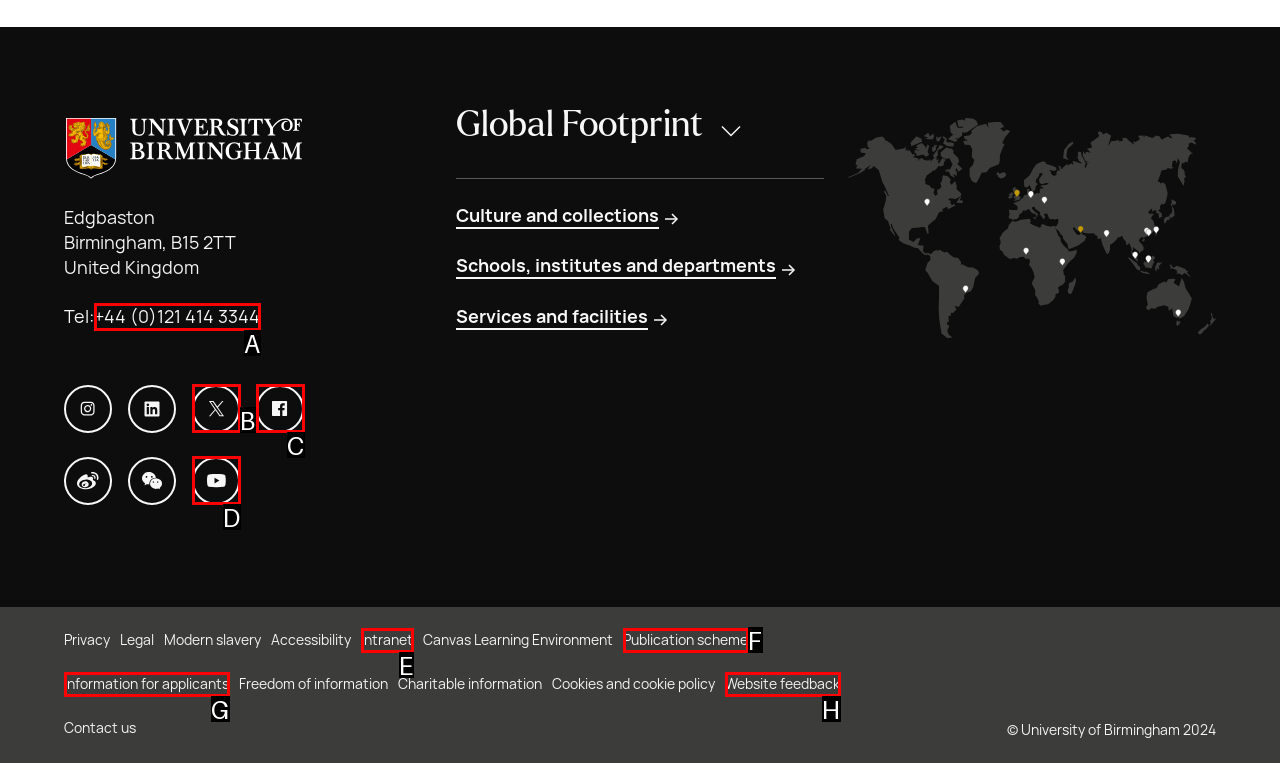Which HTML element among the options matches this description: Website feedback? Answer with the letter representing your choice.

H